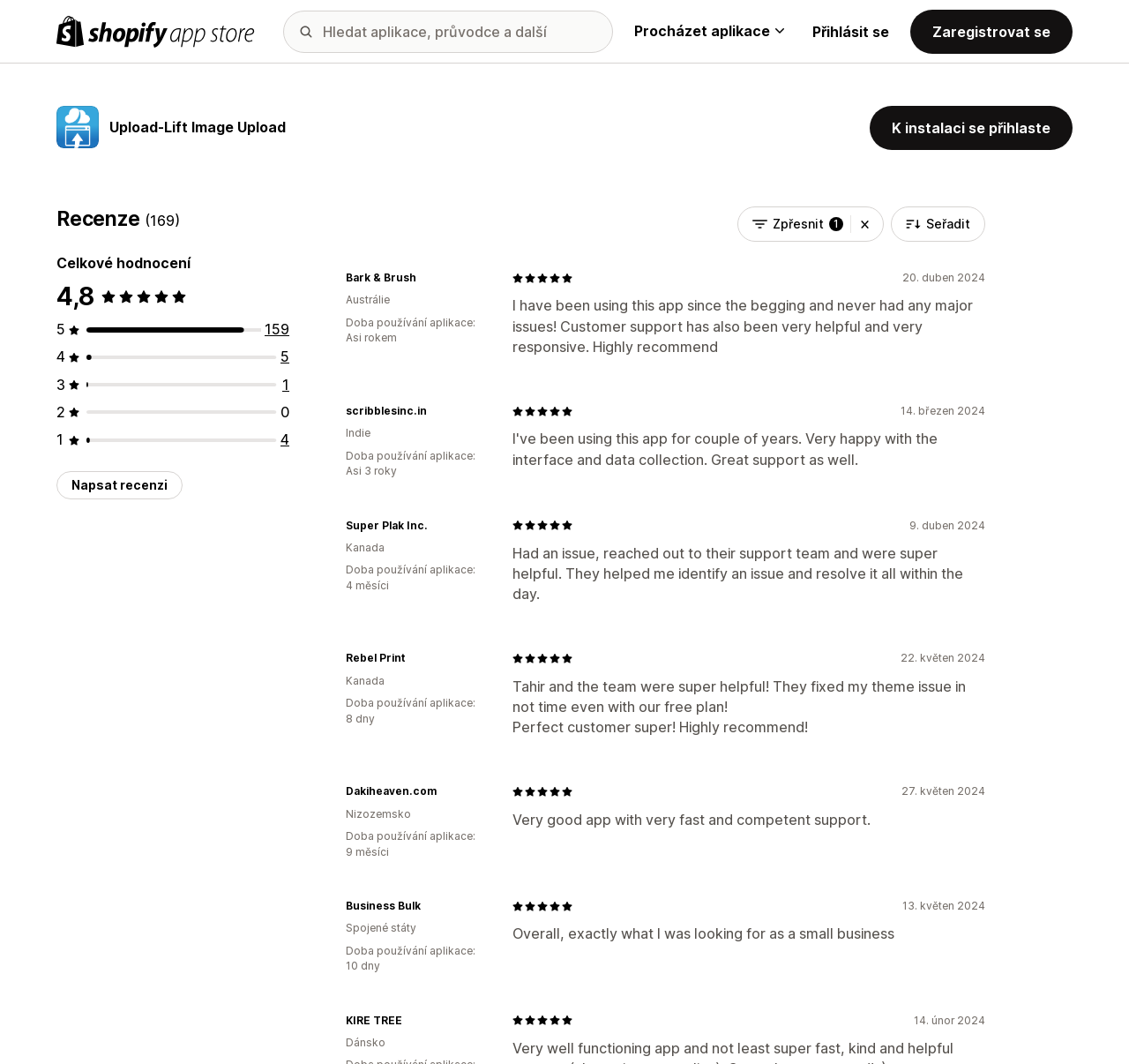Given the description: "andreashermann", determine the bounding box coordinates of the UI element. The coordinates should be formatted as four float numbers between 0 and 1, [left, top, right, bottom].

None